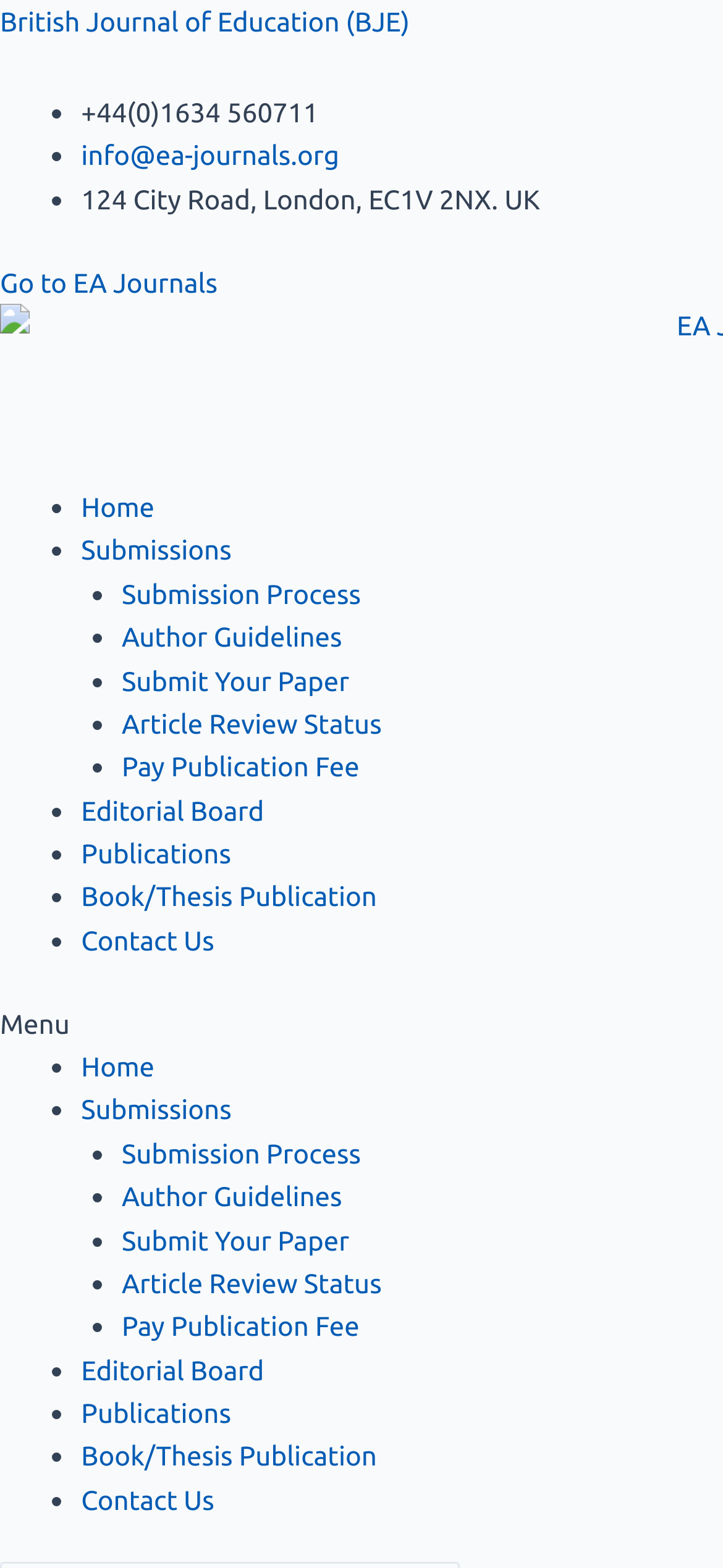Answer the following inquiry with a single word or phrase:
What is the address of the British Journal of Education?

124 City Road, London, EC1V 2NX. UK